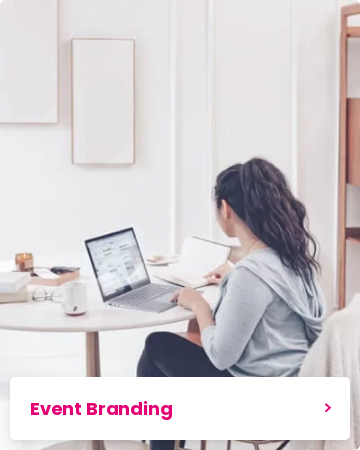Please examine the image and provide a detailed answer to the question: What is the lighting in the room?

The caption describes the room as having 'well-placed natural light', which creates a calming environment conducive to creativity and productivity.